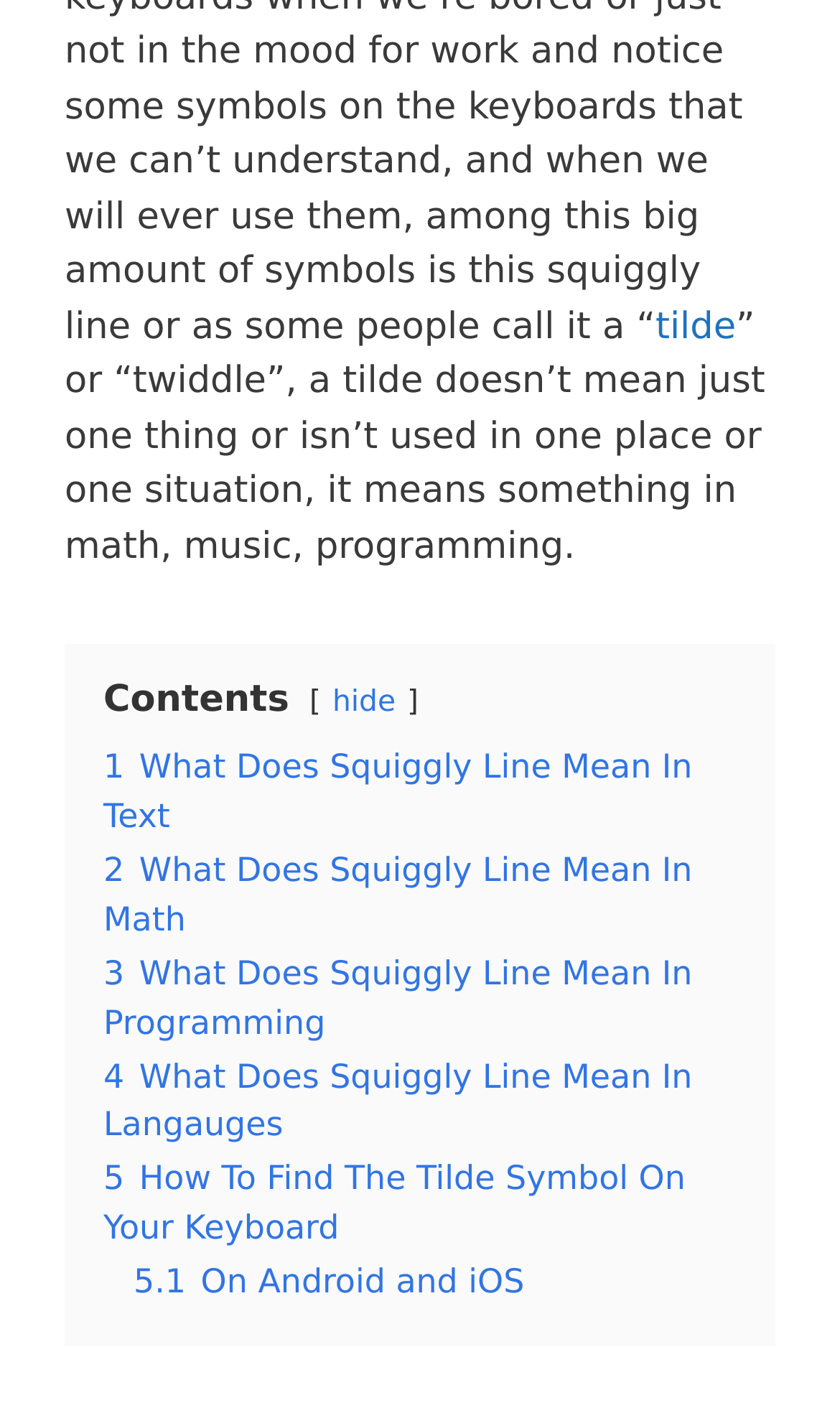Locate the bounding box coordinates for the element described below: "5.1 On Android and iOS". The coordinates must be four float values between 0 and 1, formatted as [left, top, right, bottom].

[0.159, 0.894, 0.624, 0.921]